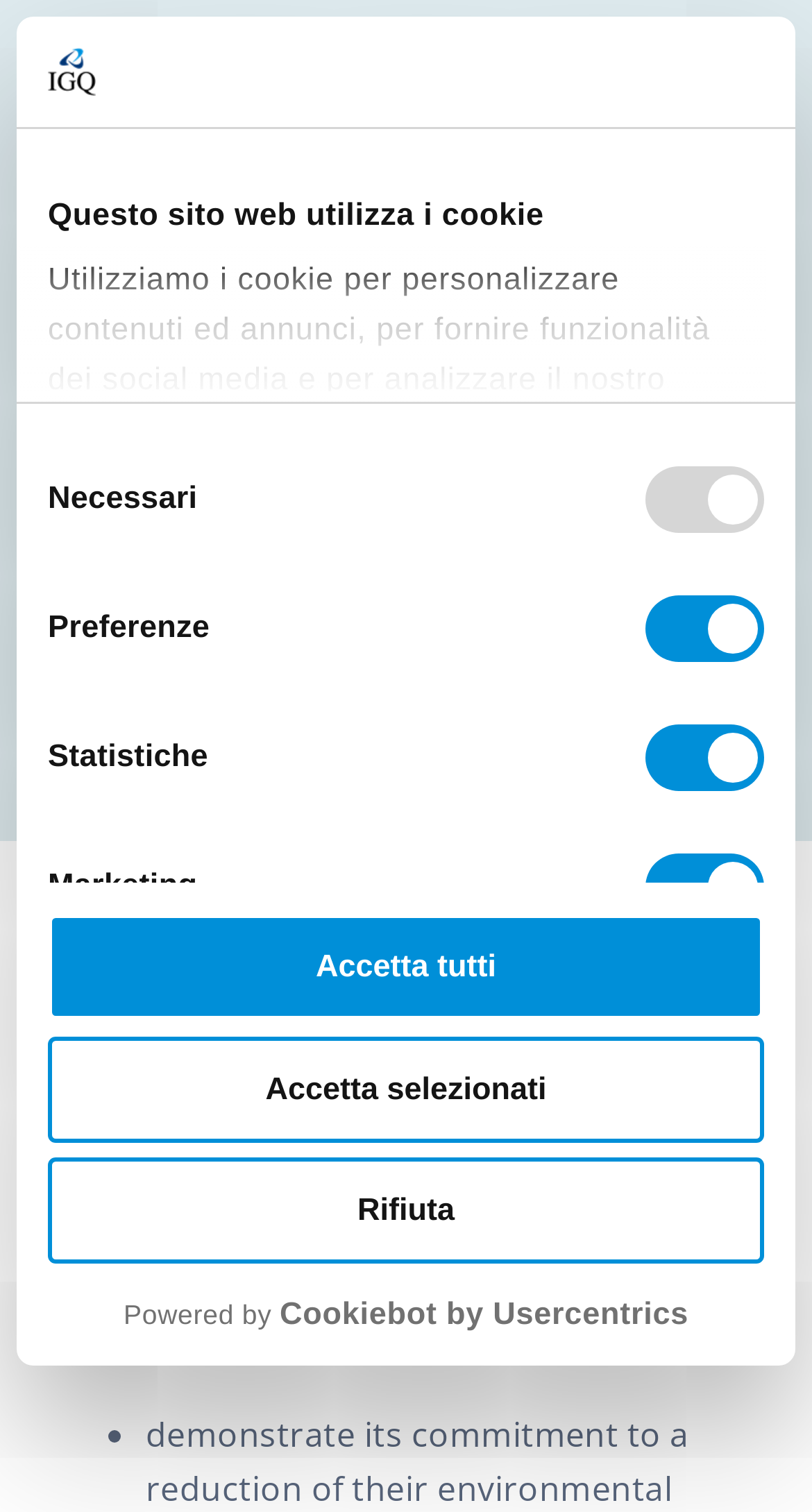Please find the bounding box coordinates of the element that you should click to achieve the following instruction: "Click the About Us link". The coordinates should be presented as four float numbers between 0 and 1: [left, top, right, bottom].

[0.0, 0.173, 1.0, 0.242]